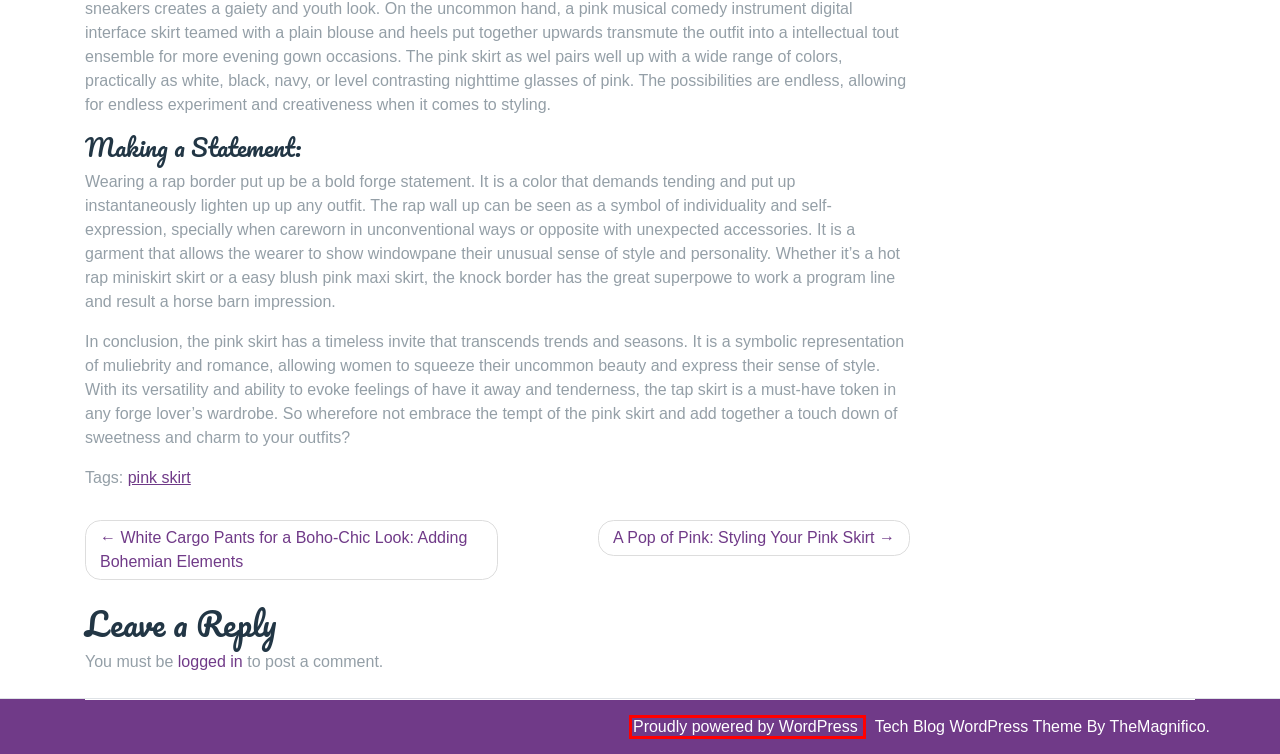You are provided with a screenshot of a webpage that includes a red rectangle bounding box. Please choose the most appropriate webpage description that matches the new webpage after clicking the element within the red bounding box. Here are the candidates:
A. Blog Tool, Publishing Platform, and CMS – WordPress.org
B. What are crust pants?
C. Log In ‹ Stylecaster — WordPress
D. White Cargo Pants for a Boho-Chic Look: Adding Bohemian Elements | Stylecaster
E. A Pop of Pink: Styling Your Pink Skirt | Stylecaster
F. How to get lint off black pants?
G. Stylecaster | Separatorshion, beauty and lifestyle tips
H. pink skirt Archives | Stylecaster

A